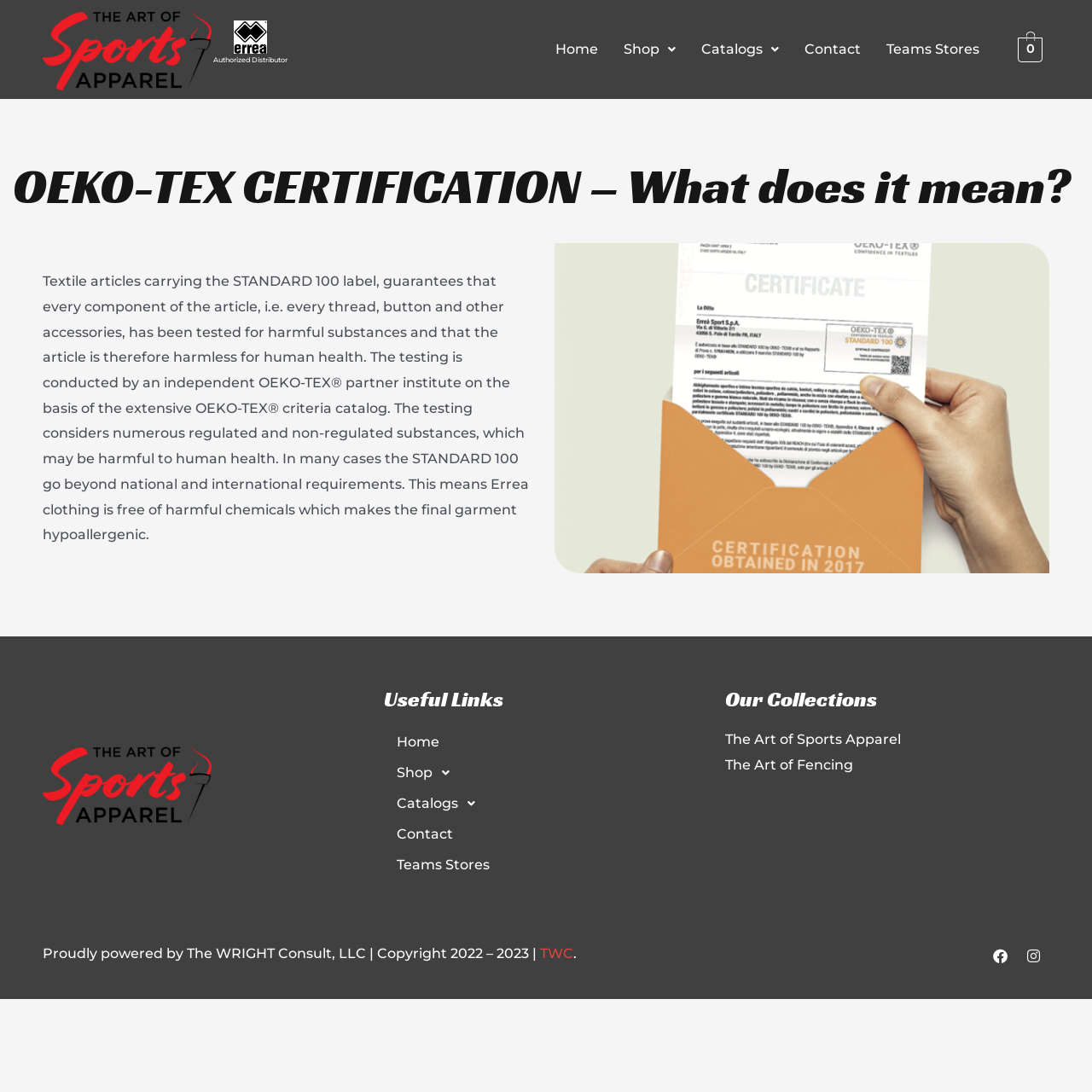Given the description "Studio Art", determine the bounding box of the corresponding UI element.

None